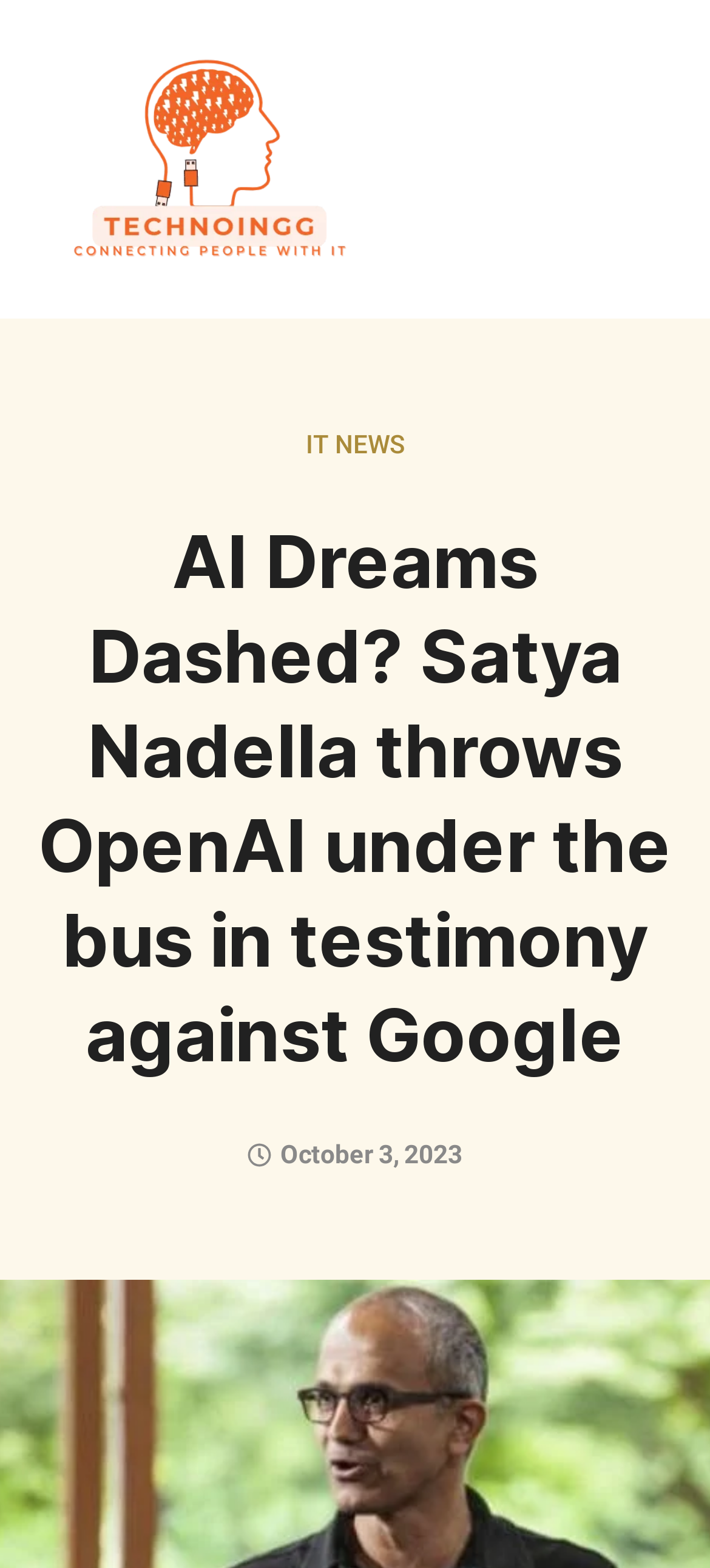Determine the bounding box coordinates (top-left x, top-left y, bottom-right x, bottom-right y) of the UI element described in the following text: October 3, 2023

[0.349, 0.726, 0.651, 0.747]